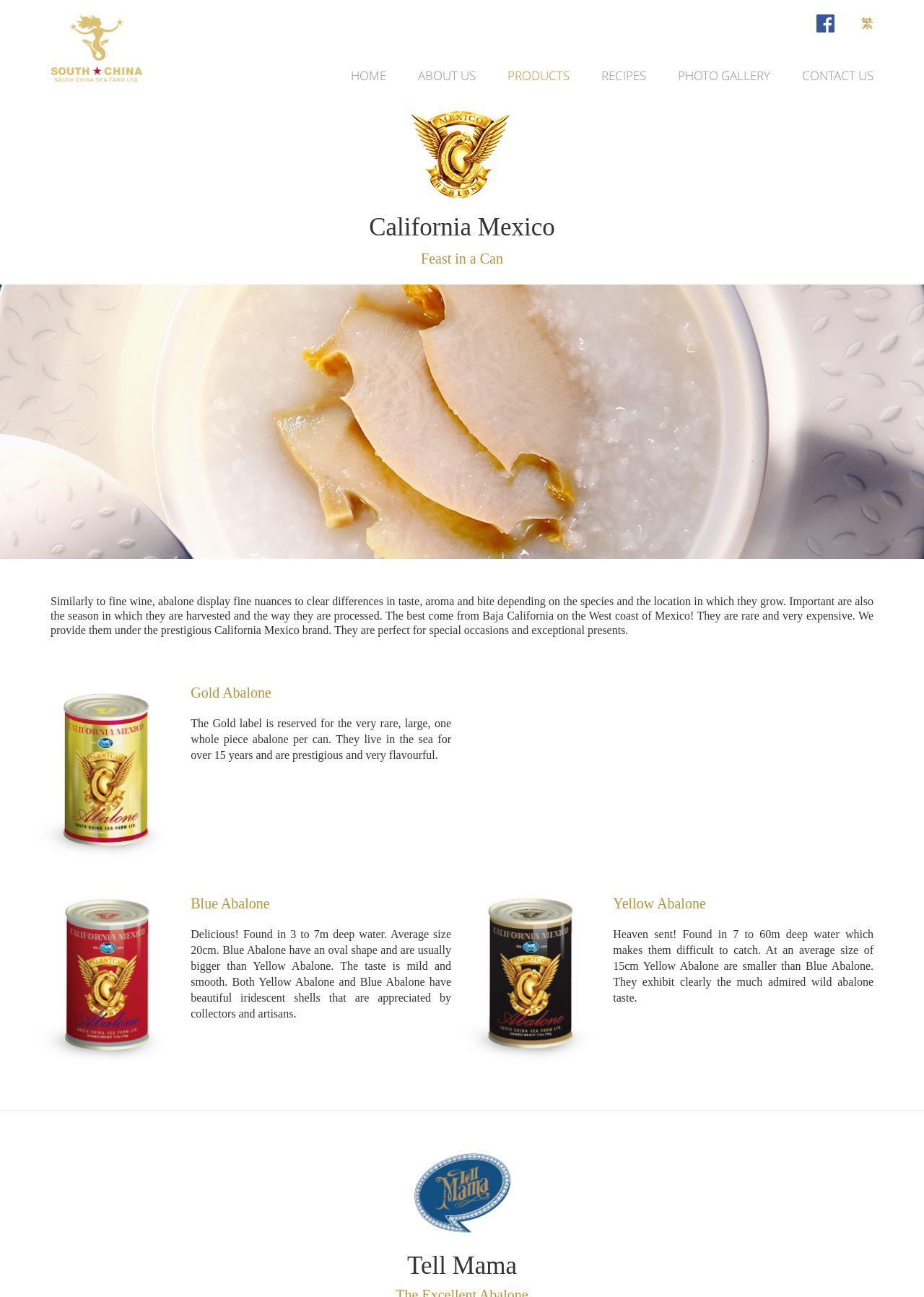How many abalone types are described?
Can you provide an in-depth and detailed response to the question?

I counted the number of headings that describe different types of abalone, which are 'Gold Abalone', 'Blue Abalone', and 'Yellow Abalone'. These headings are located below the introductory text and are separated by a horizontal separator.